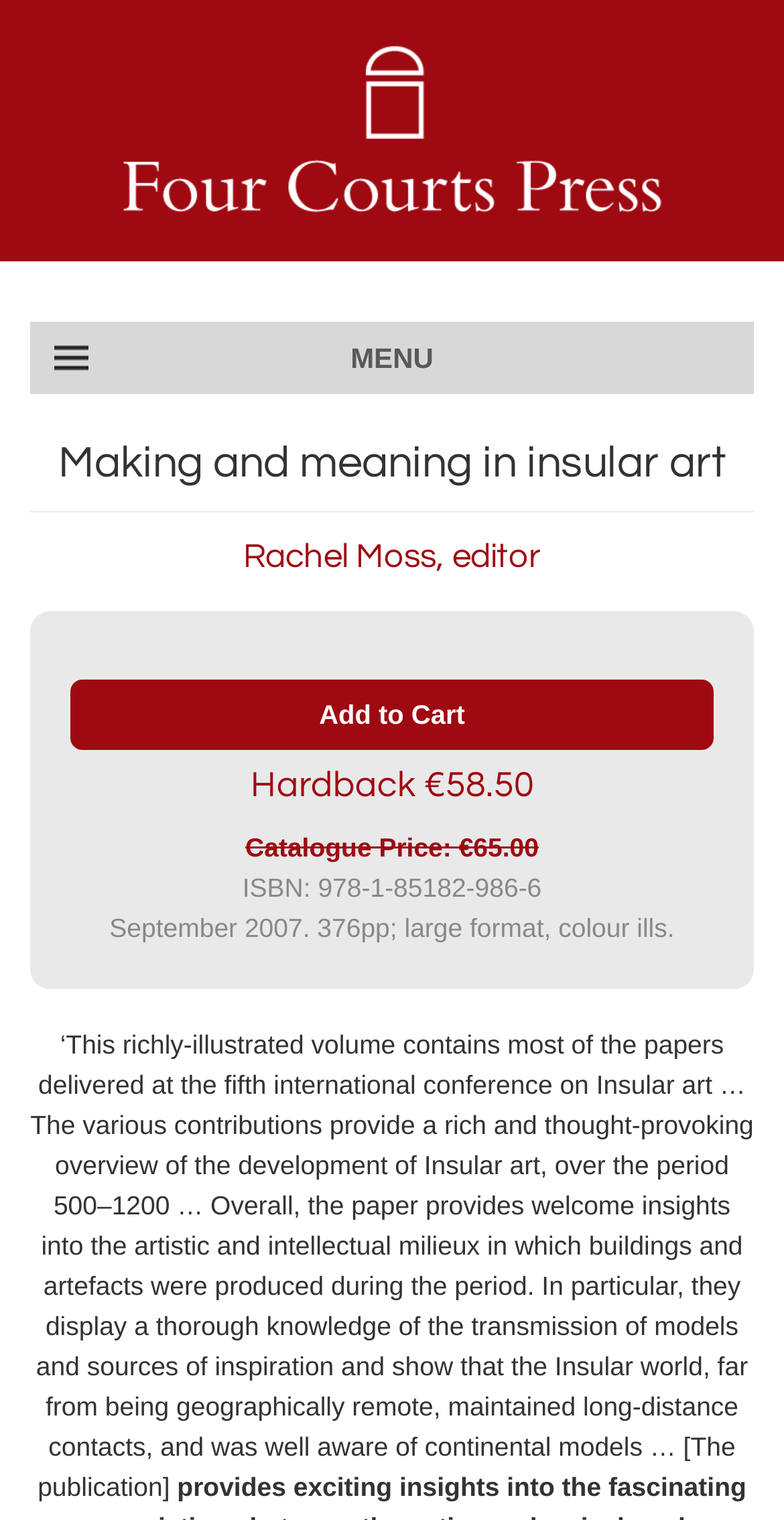What is the title of the book?
Refer to the image and provide a thorough answer to the question.

I found the answer by looking at the heading element with the text 'Making and meaning in insular art' which is located at [0.038, 0.286, 0.962, 0.325]. This element is likely to be the title of the book.